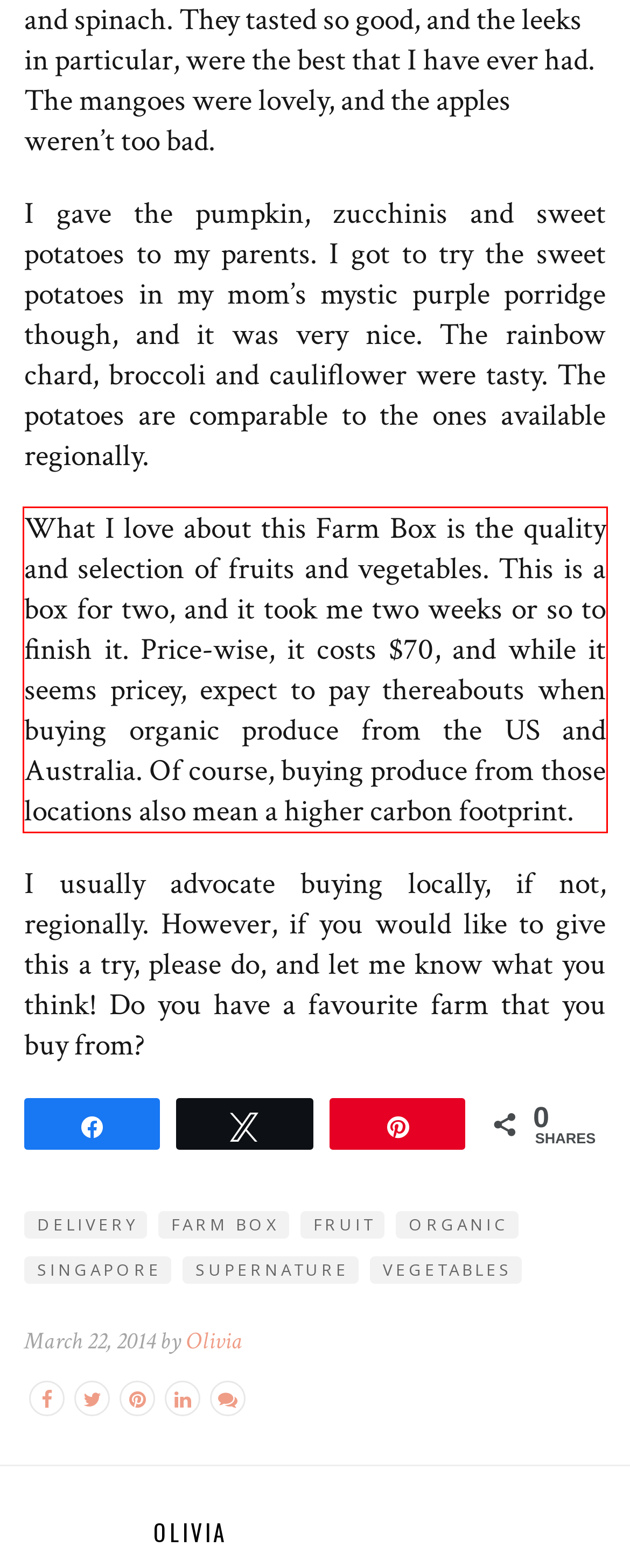You are provided with a screenshot of a webpage that includes a red bounding box. Extract and generate the text content found within the red bounding box.

What I love about this Farm Box is the quality and selection of fruits and vegetables. This is a box for two, and it took me two weeks or so to finish it. Price-wise, it costs $70, and while it seems pricey, expect to pay thereabouts when buying organic produce from the US and Australia. Of course, buying produce from those locations also mean a higher carbon footprint.